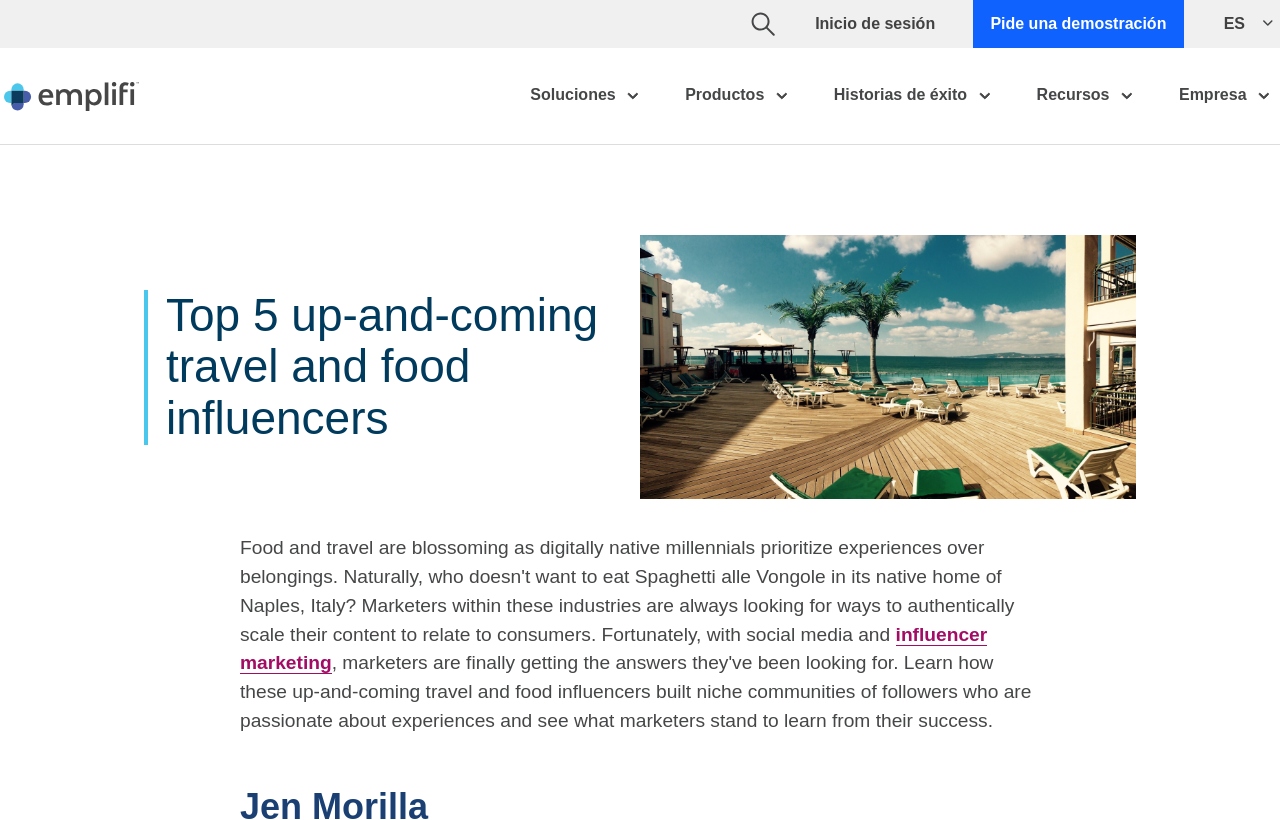Based on the element description, predict the bounding box coordinates (top-left x, top-left y, bottom-right x, bottom-right y) for the UI element in the screenshot: Aprende más

[0.025, 0.538, 0.119, 0.567]